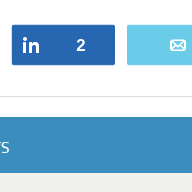Offer a detailed narrative of the scene shown in the image.

This image showcases a vibrant sharing interface designed for user engagement on a digital platform. It features various social media icons prominently, inviting users to share content effortlessly. The large blue LinkedIn button indicates a total of two shares, symbolizing a modest yet meaningful interaction. Nearby, an icon representing email communication is depicted, suggesting an option for users to send the content directly to contacts. The background is a soothing blue gradient, enhancing the overall aesthetic while maintaining focus on the interaction elements. This visual effectively promotes social sharing and connectivity within the community.